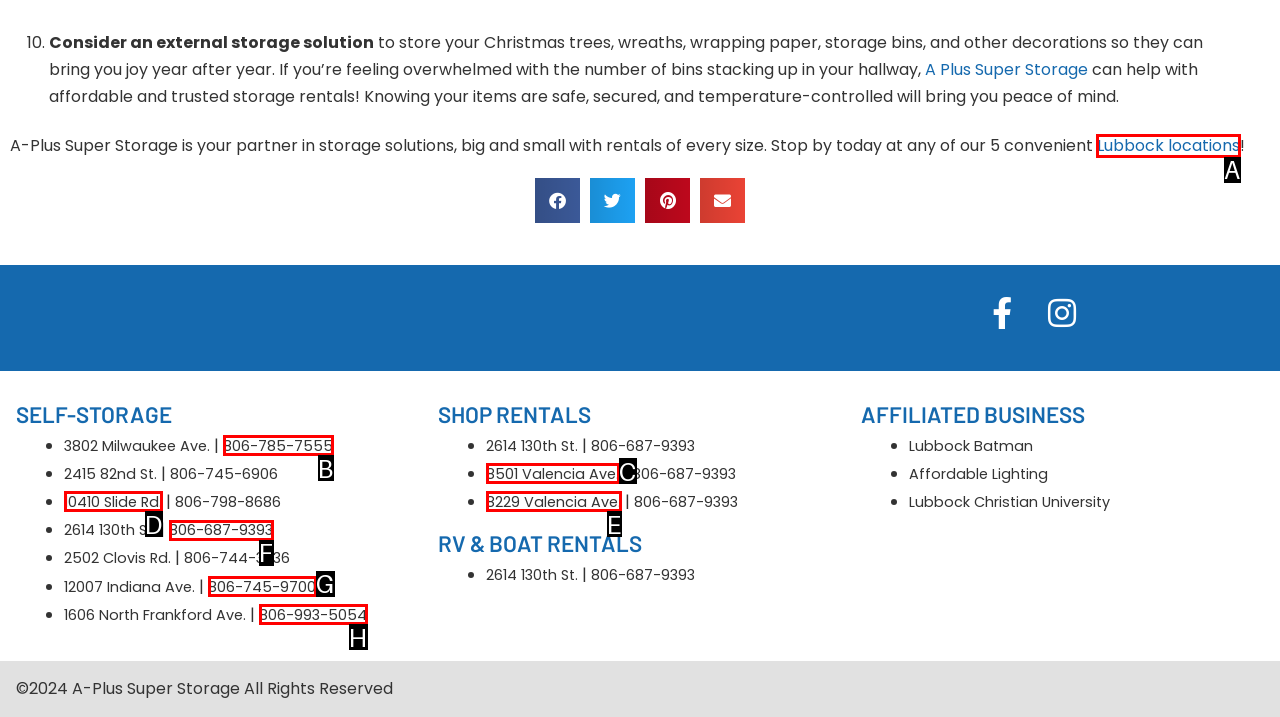Choose the UI element you need to click to carry out the task: Visit 'Lubbock locations'.
Respond with the corresponding option's letter.

A